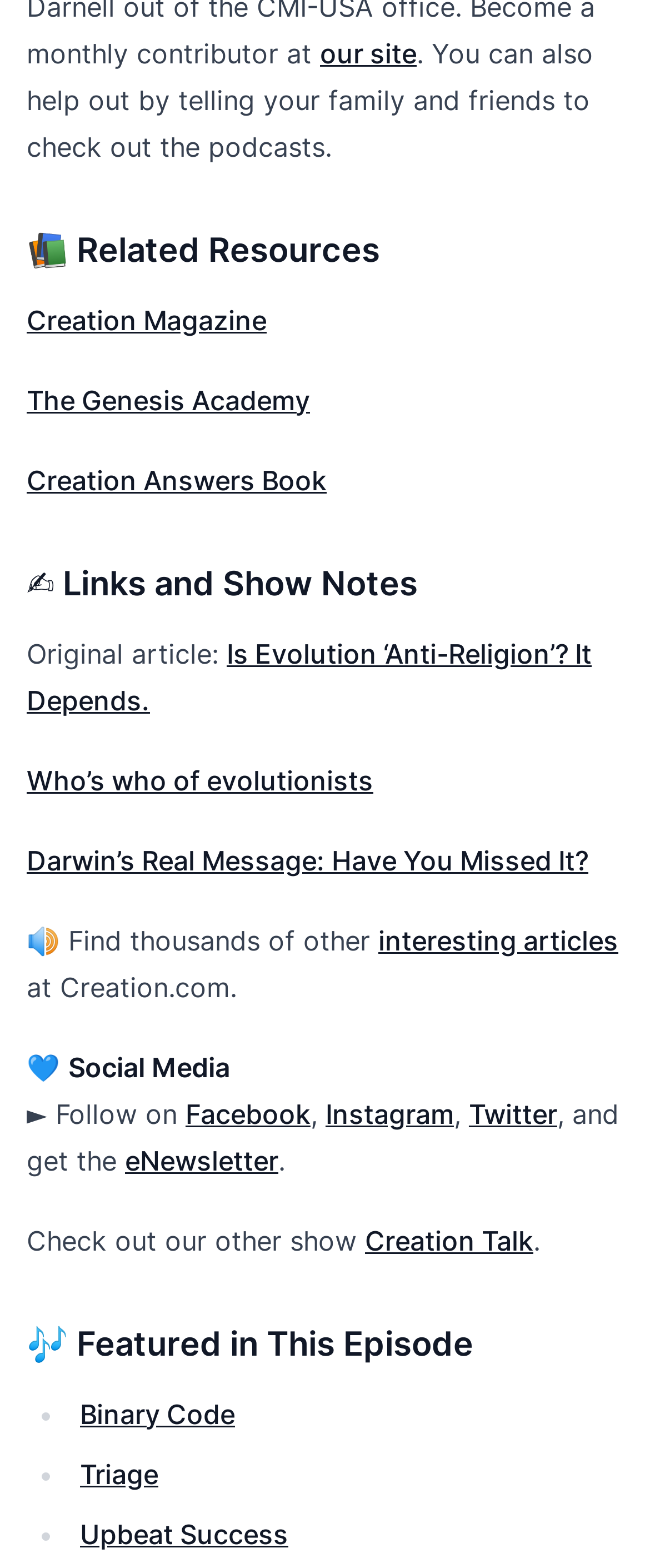What is the name of the other show mentioned?
Please provide a single word or phrase based on the screenshot.

Creation Talk